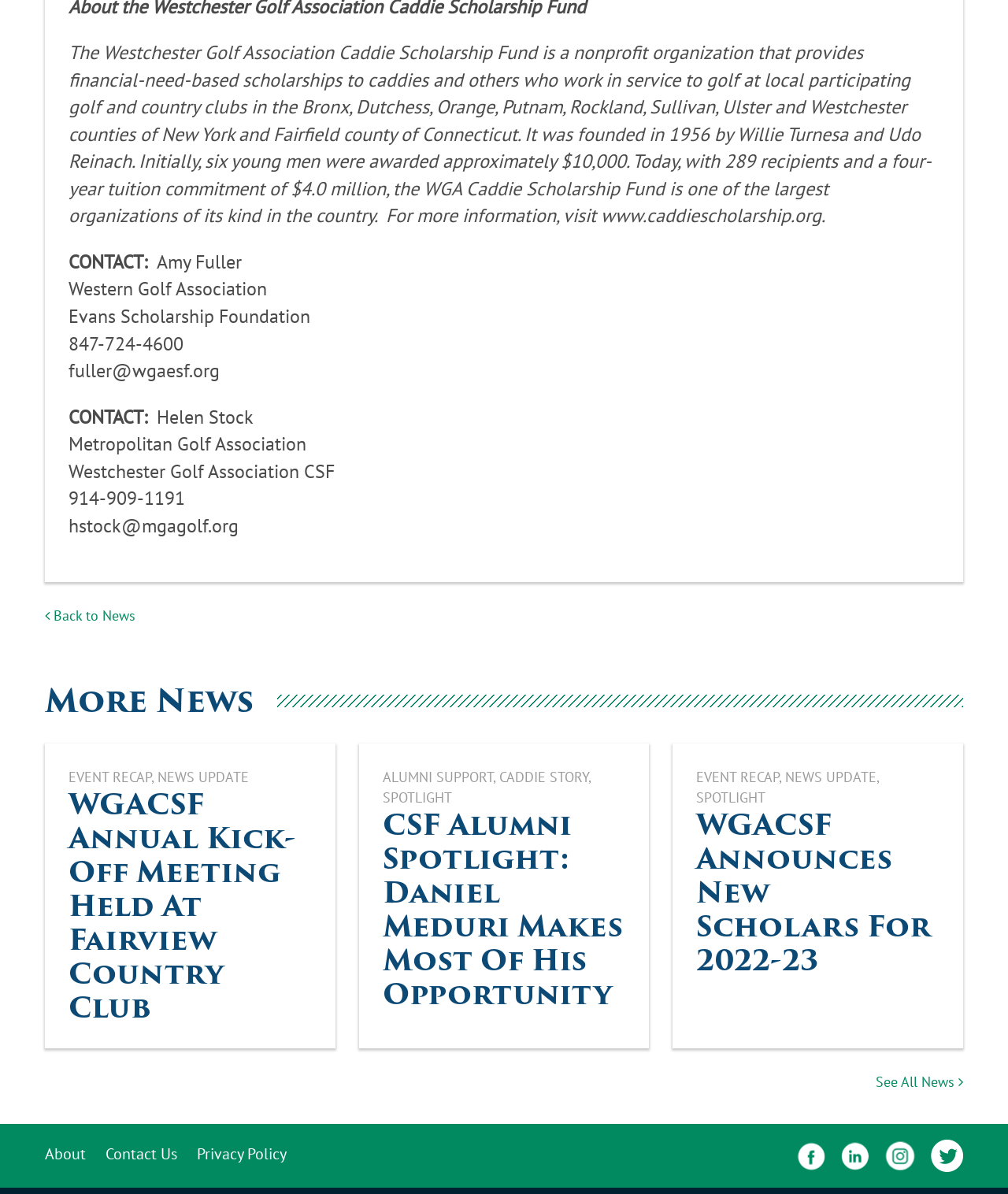What is the name of the organization?
Respond with a short answer, either a single word or a phrase, based on the image.

Westchester Golf Association Caddie Scholarship Fund